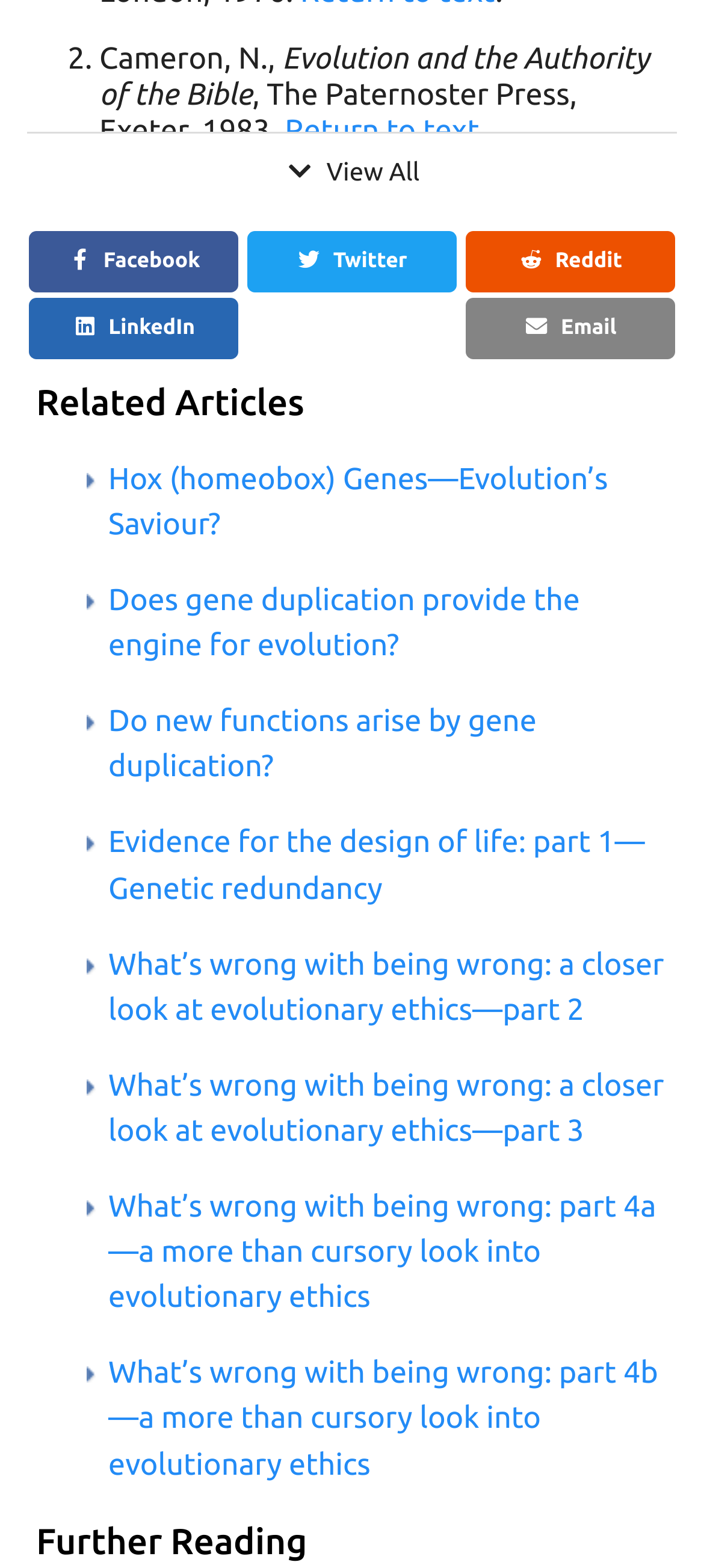What is the author of the article? Examine the screenshot and reply using just one word or a brief phrase.

Cameron, N.